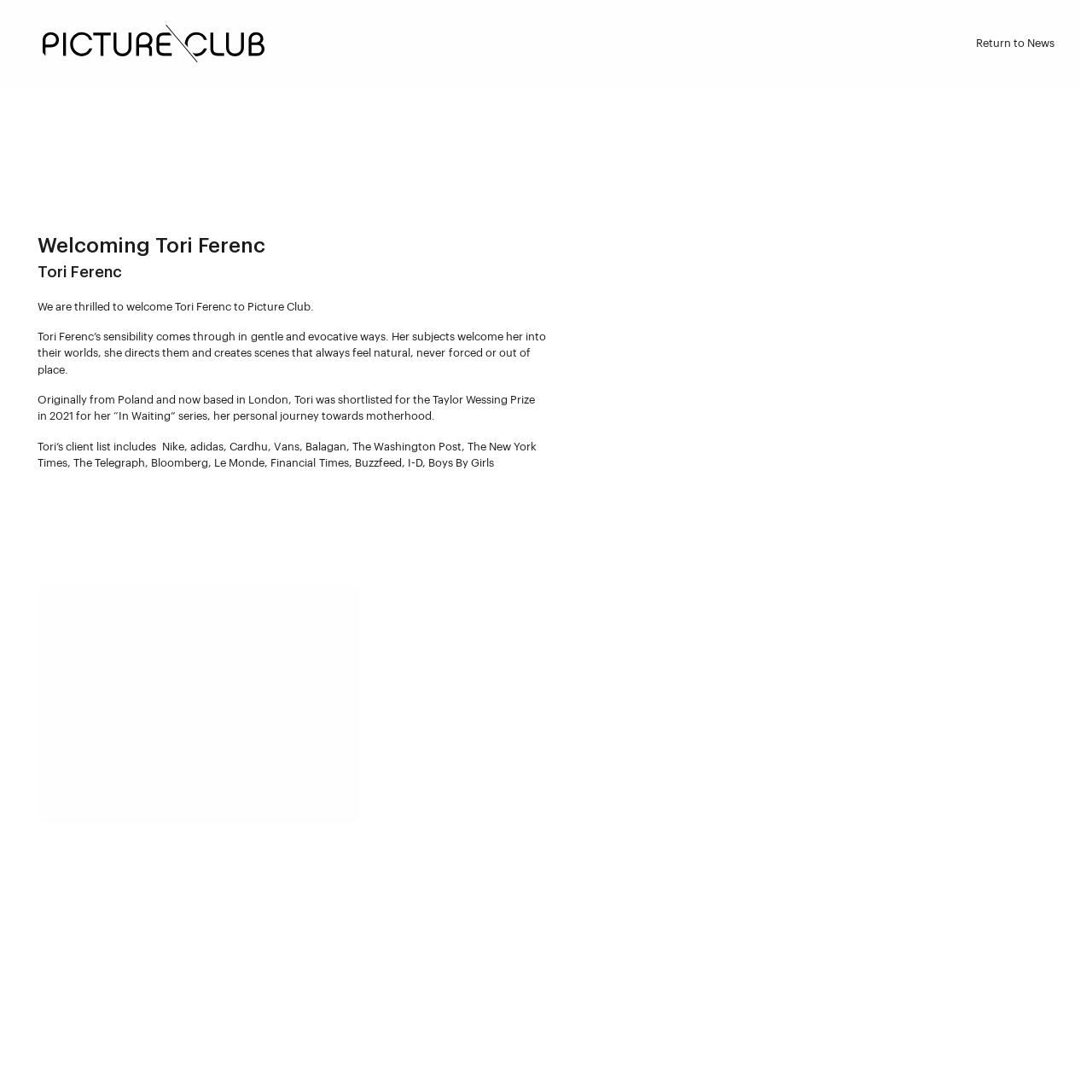What is the location where Tori is currently based?
Refer to the image and give a detailed answer to the query.

The text 'Originally from Poland and now based in London, Tori was shortlisted for the Taylor Wessing Prize in 2021 for her “In Waiting” series...' mentions that Tori is currently based in London.